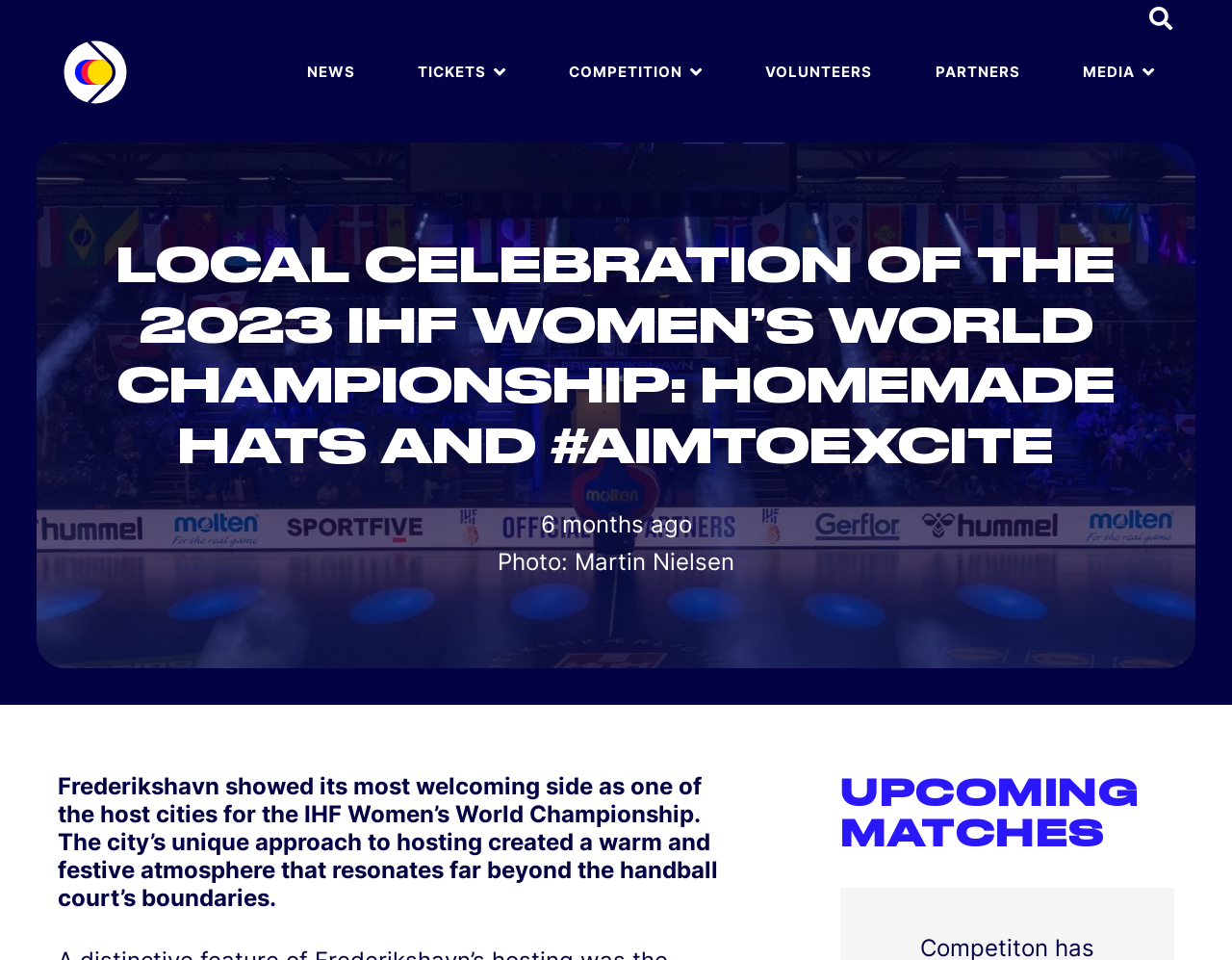Please identify the bounding box coordinates of the clickable area that will fulfill the following instruction: "Read about LOCAL CELEBRATION". The coordinates should be in the format of four float numbers between 0 and 1, i.e., [left, top, right, bottom].

[0.077, 0.245, 0.923, 0.495]